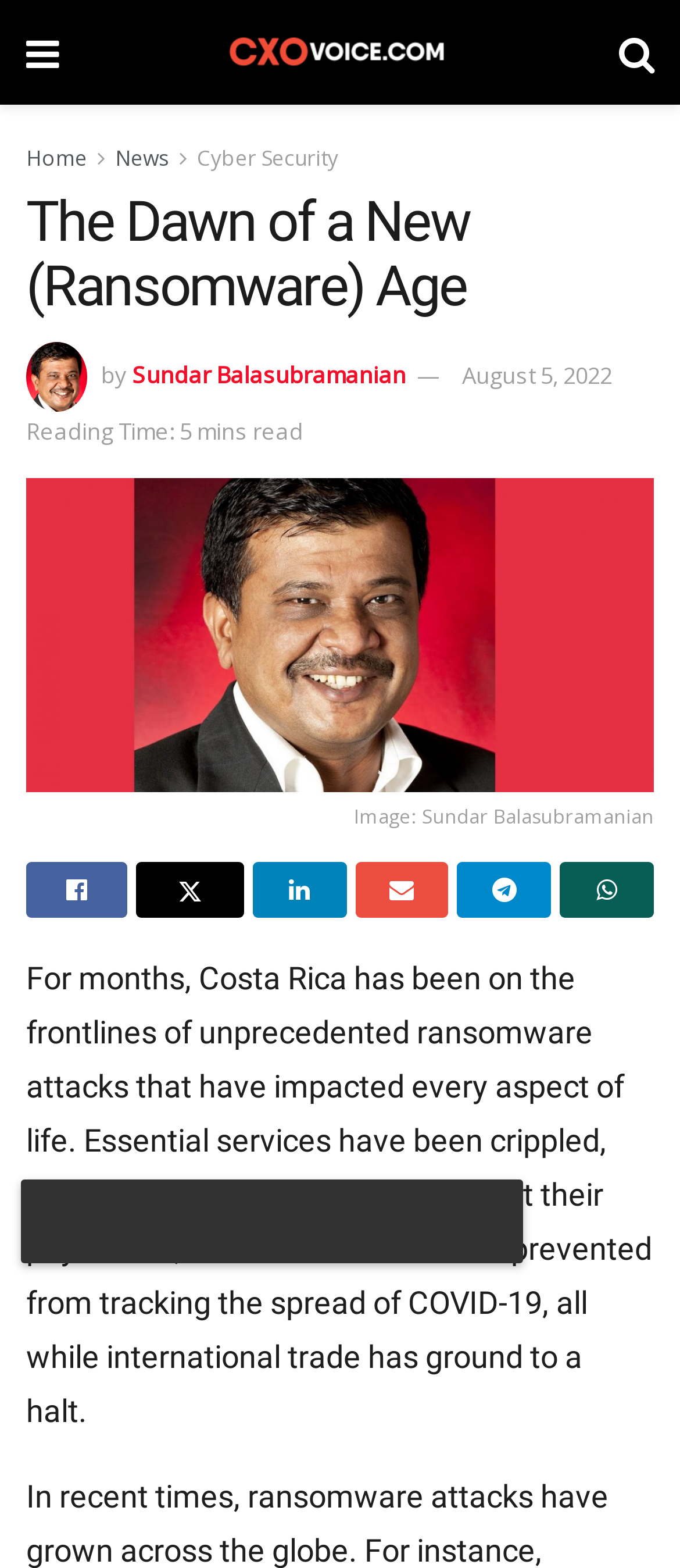How long does it take to read this article?
Please ensure your answer to the question is detailed and covers all necessary aspects.

I found the reading time at the top of the article, which says 'Reading Time: 5 mins read'.